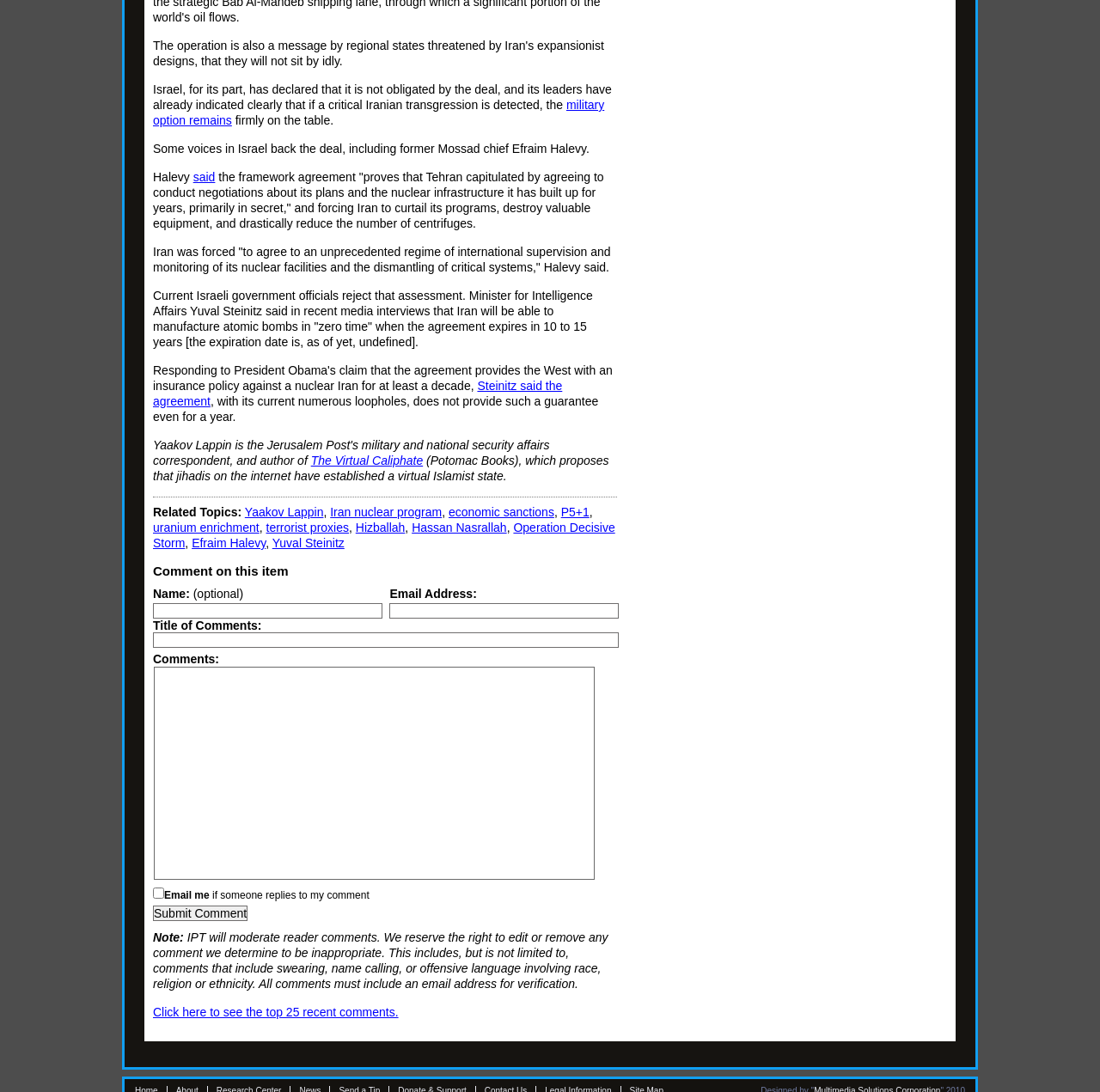Please identify the bounding box coordinates of the area I need to click to accomplish the following instruction: "Click the link 'military option remains'".

[0.139, 0.09, 0.549, 0.116]